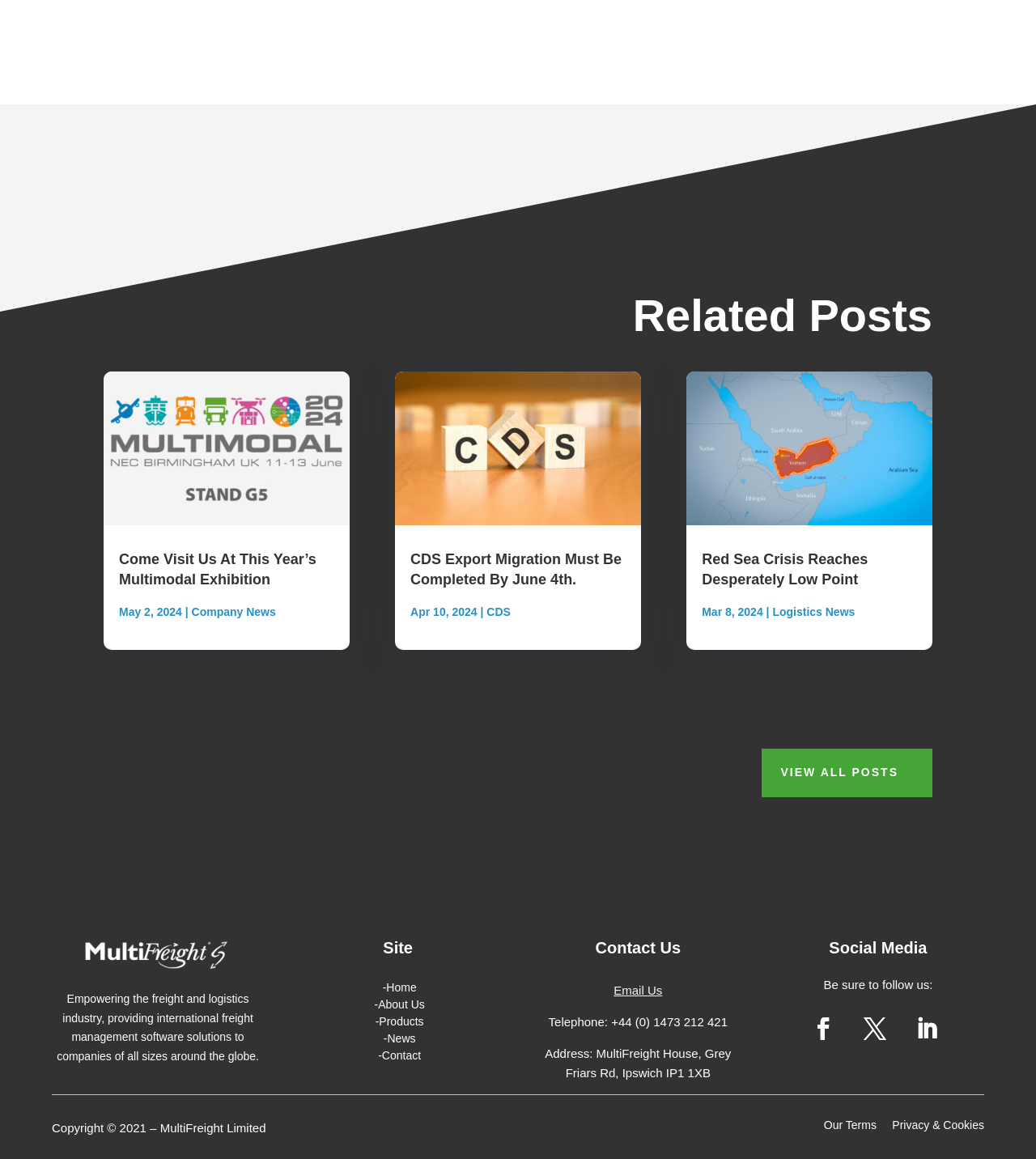What is the title of the first article?
Refer to the image and respond with a one-word or short-phrase answer.

Come Visit Us At This Year’s Multimodal Exhibition